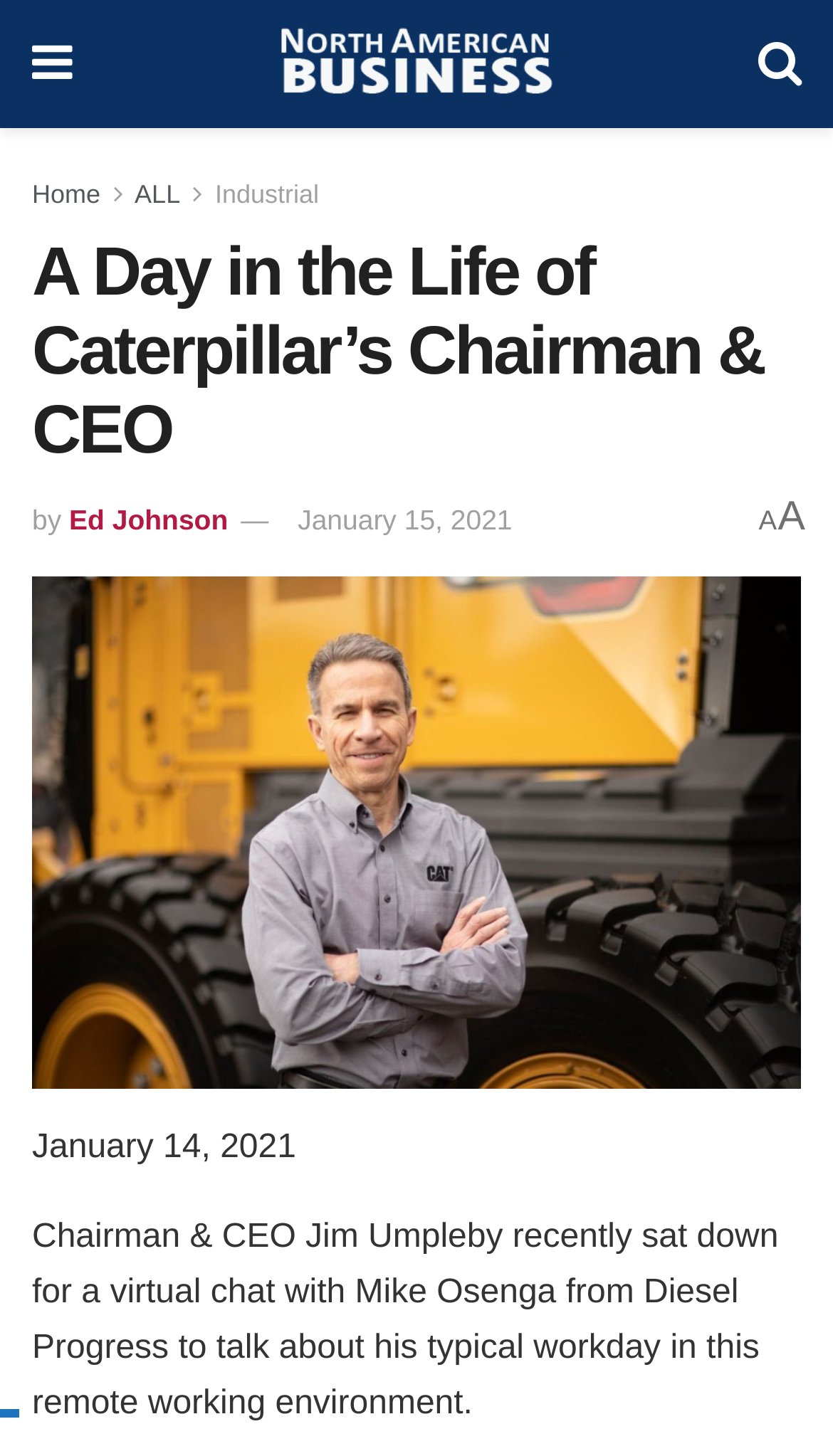Bounding box coordinates are specified in the format (top-left x, top-left y, bottom-right x, bottom-right y). All values are floating point numbers bounded between 0 and 1. Please provide the bounding box coordinate of the region this sentence describes: January 15, 2021

[0.357, 0.345, 0.615, 0.367]